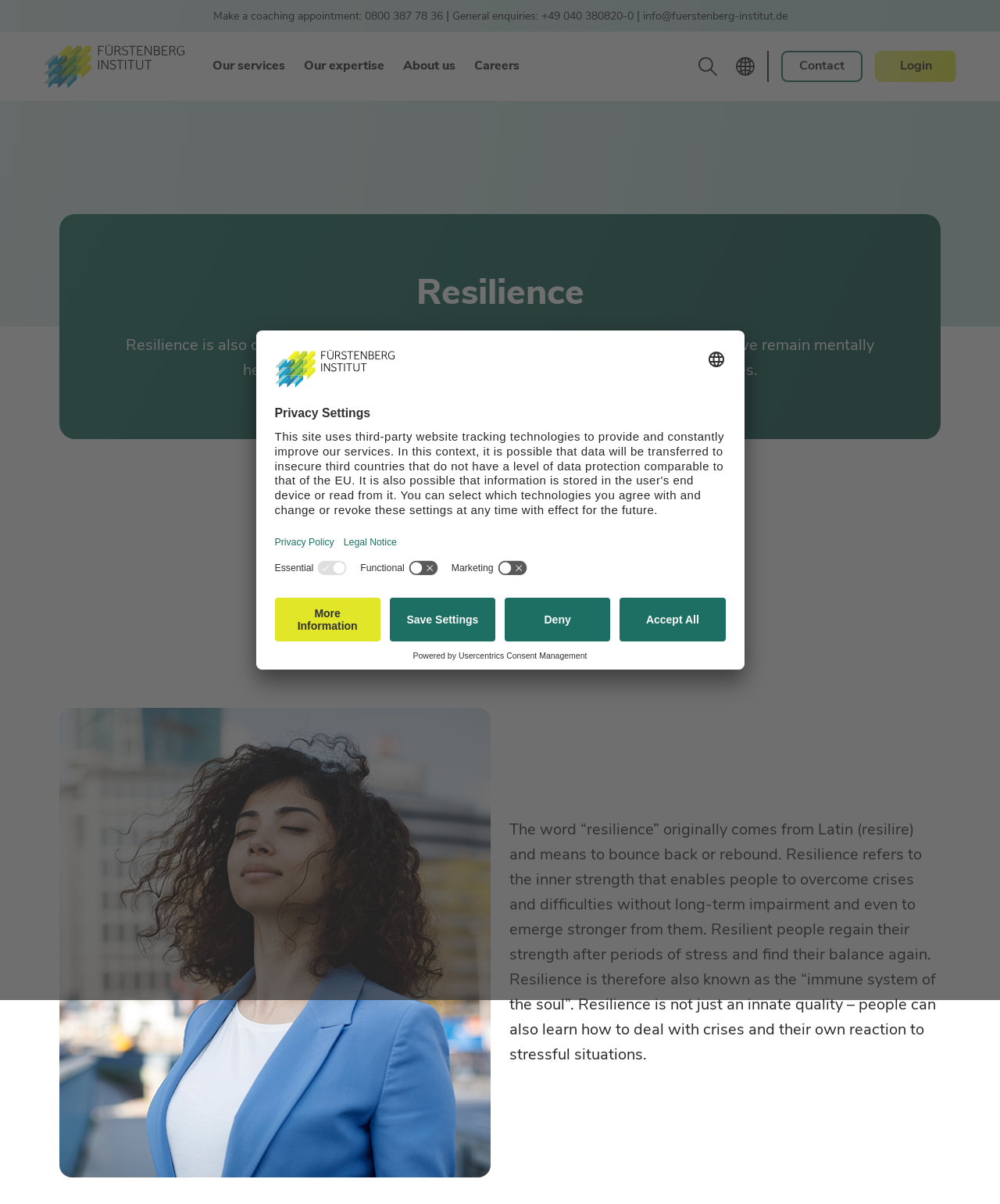Answer briefly with one word or phrase:
What are the three categories of technologies that can be selected in the Privacy Settings?

Essential, Functional, Marketing